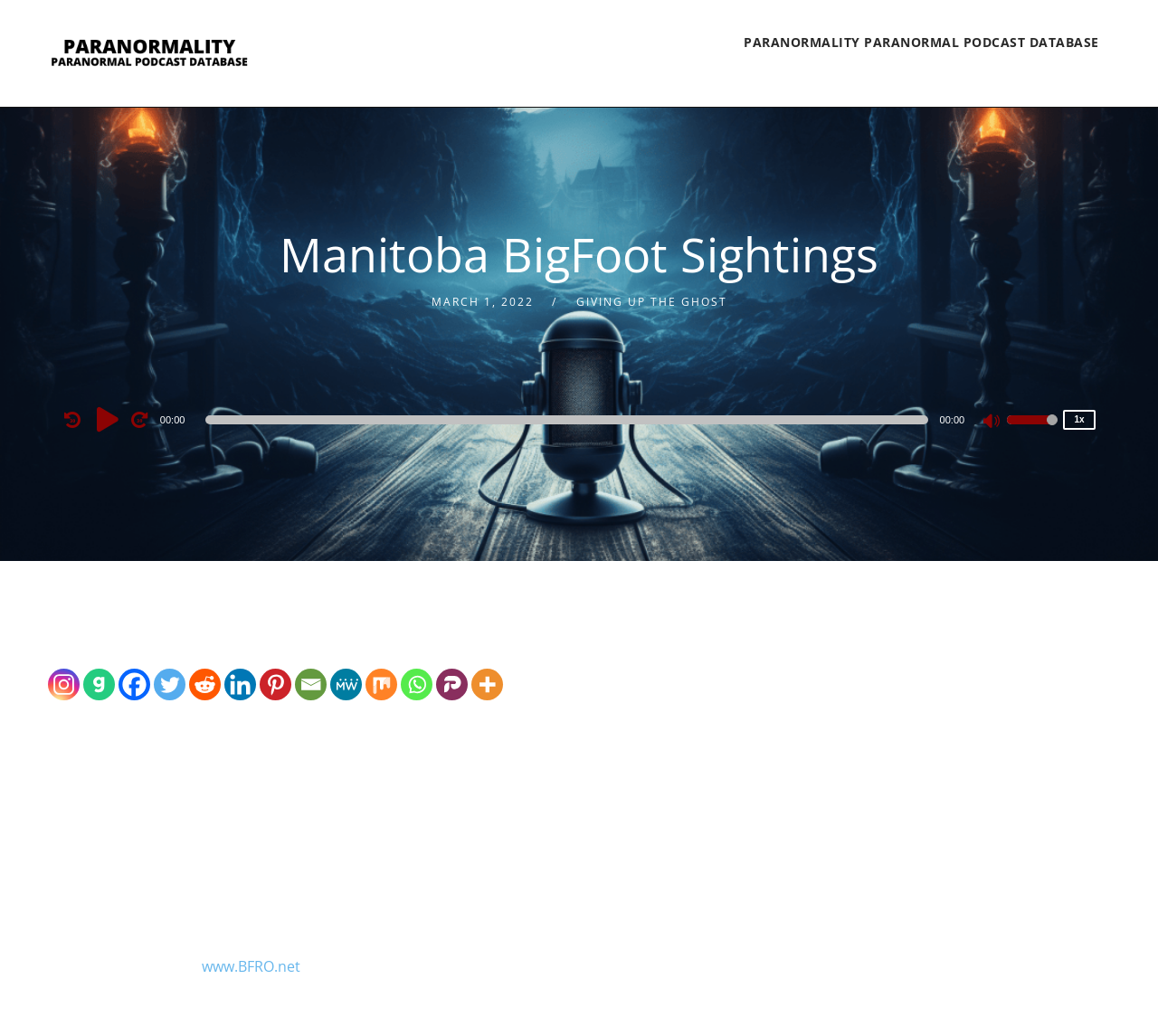How many social media links are provided?
Analyze the image and deliver a detailed answer to the question.

The number of social media links can be found by counting the link elements located at the bottom of the webpage, which include Instagram, Gab, Facebook, Twitter, Reddit, Linkedin, Pinterest, Email, MeWe, Mix, Whatsapp, and Parler.